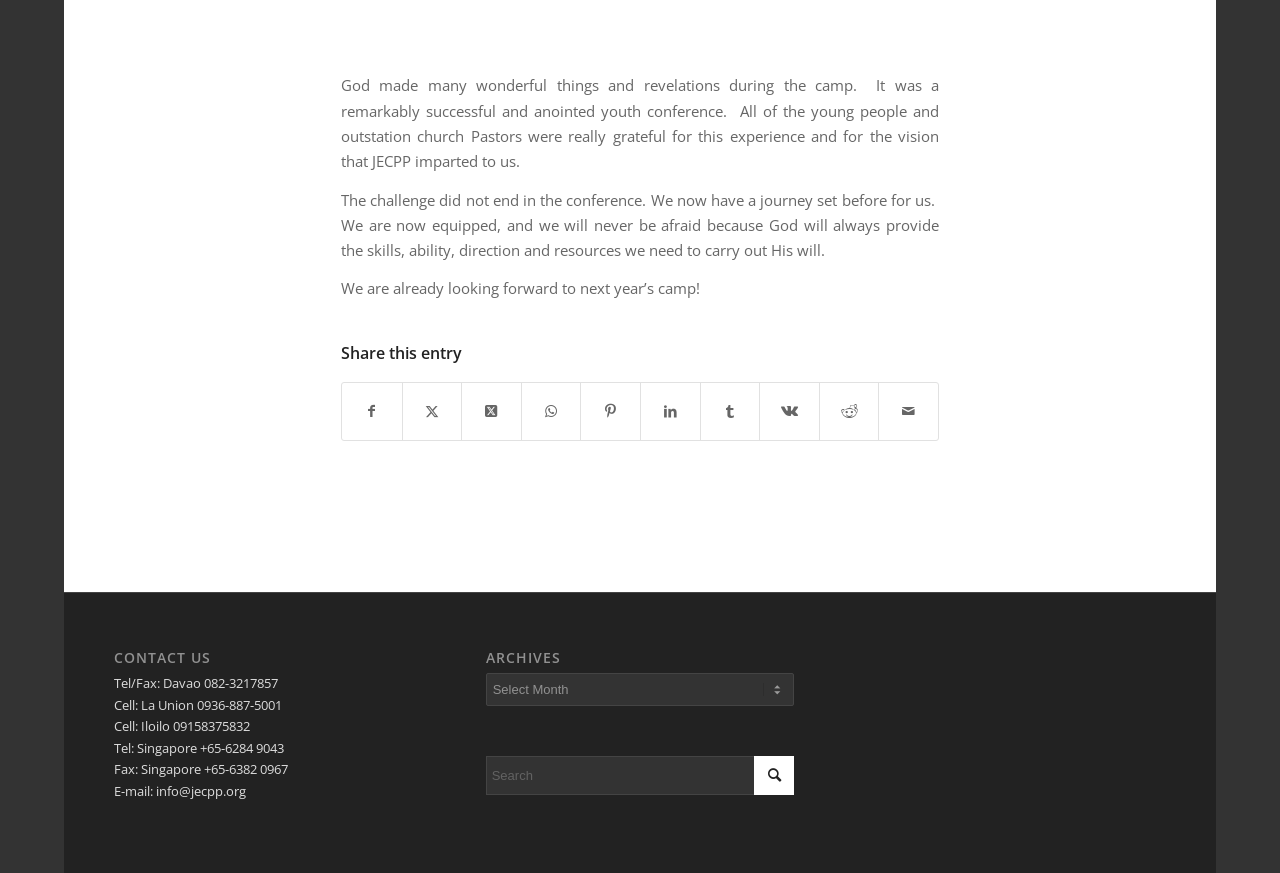Please identify the bounding box coordinates of the element's region that I should click in order to complete the following instruction: "View archives". The bounding box coordinates consist of four float numbers between 0 and 1, i.e., [left, top, right, bottom].

[0.379, 0.771, 0.621, 0.809]